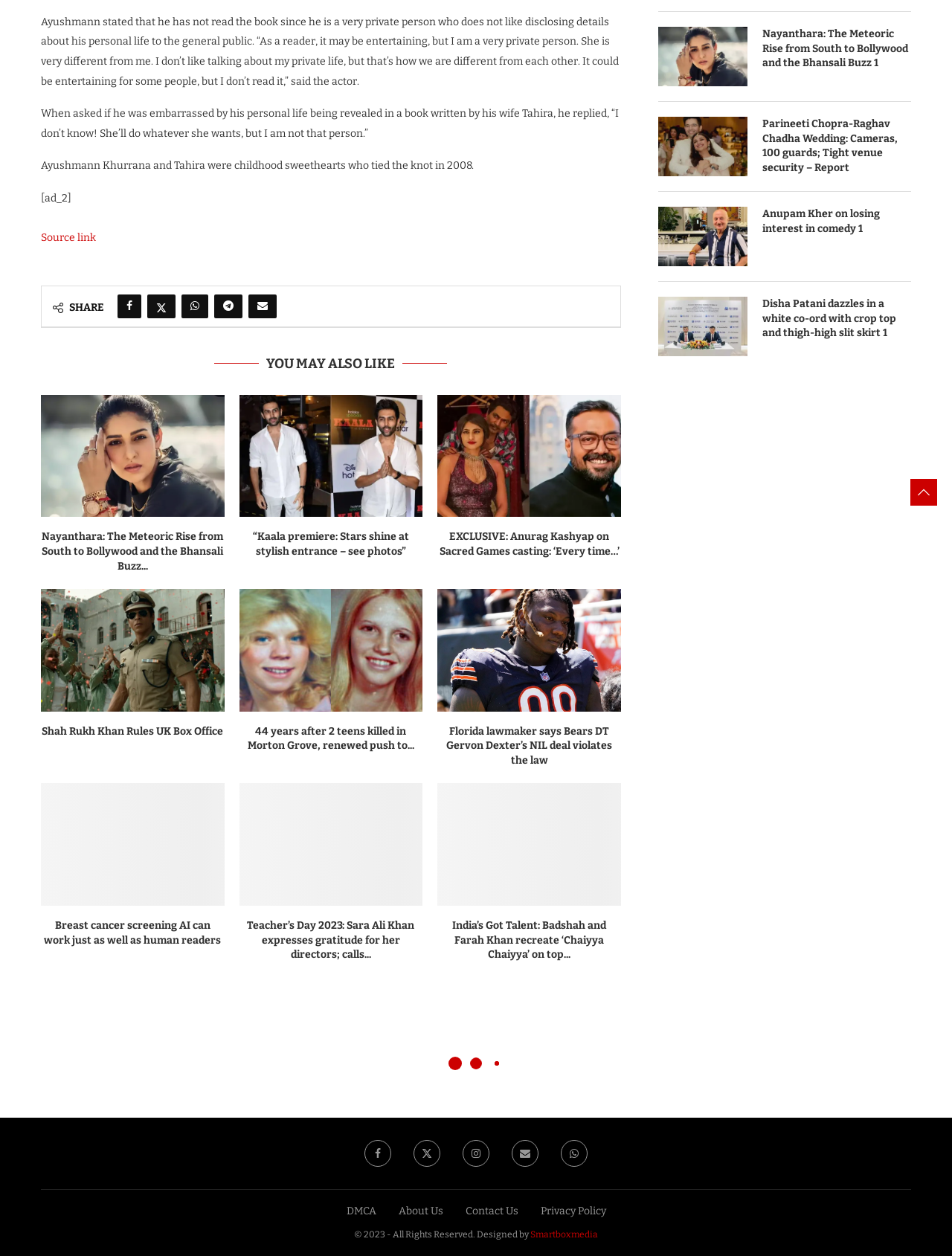Locate and provide the bounding box coordinates for the HTML element that matches this description: "Privacy Policy".

[0.568, 0.959, 0.636, 0.969]